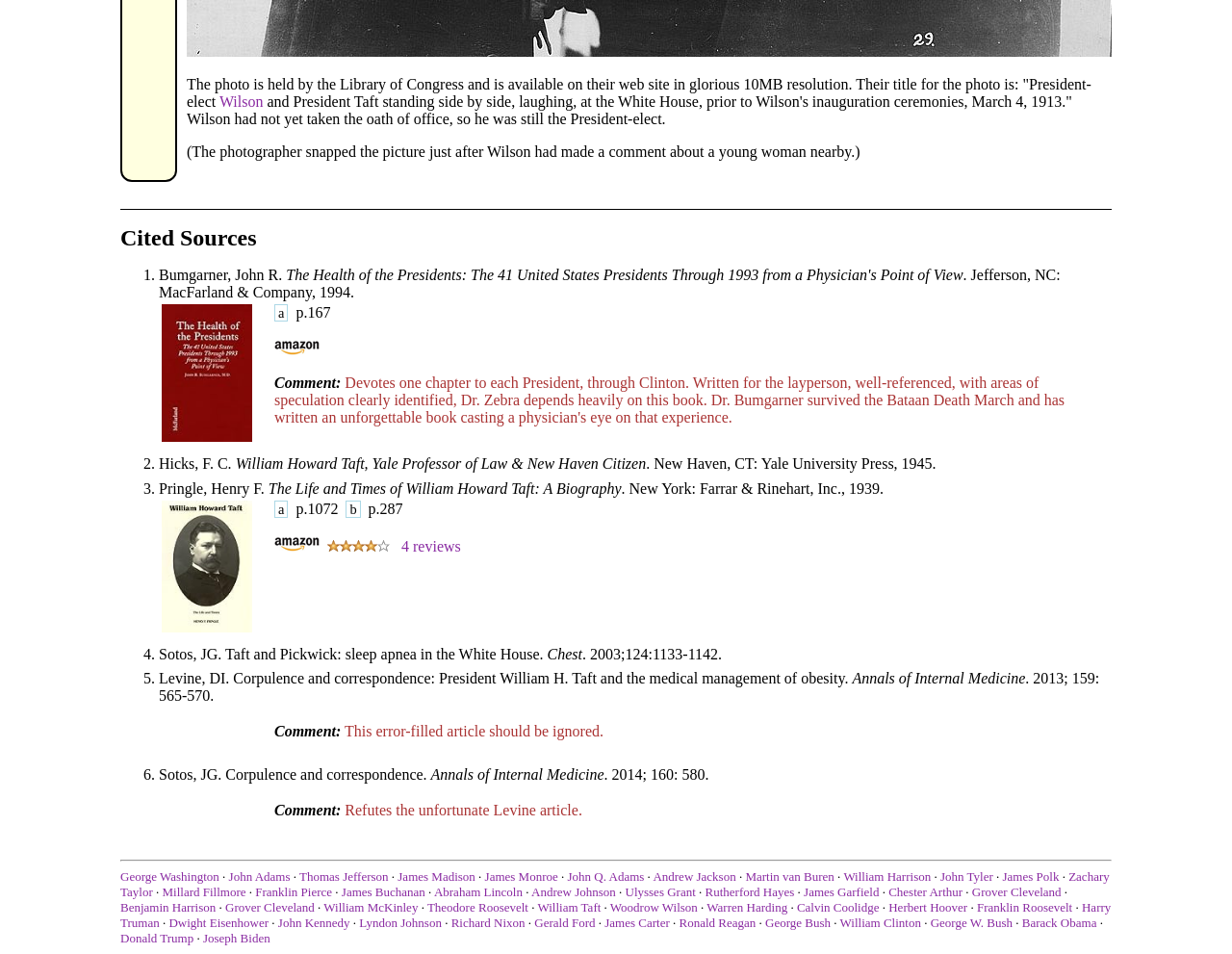Determine the coordinates of the bounding box for the clickable area needed to execute this instruction: "Read about Bumgarner, John R.".

[0.129, 0.279, 0.232, 0.297]